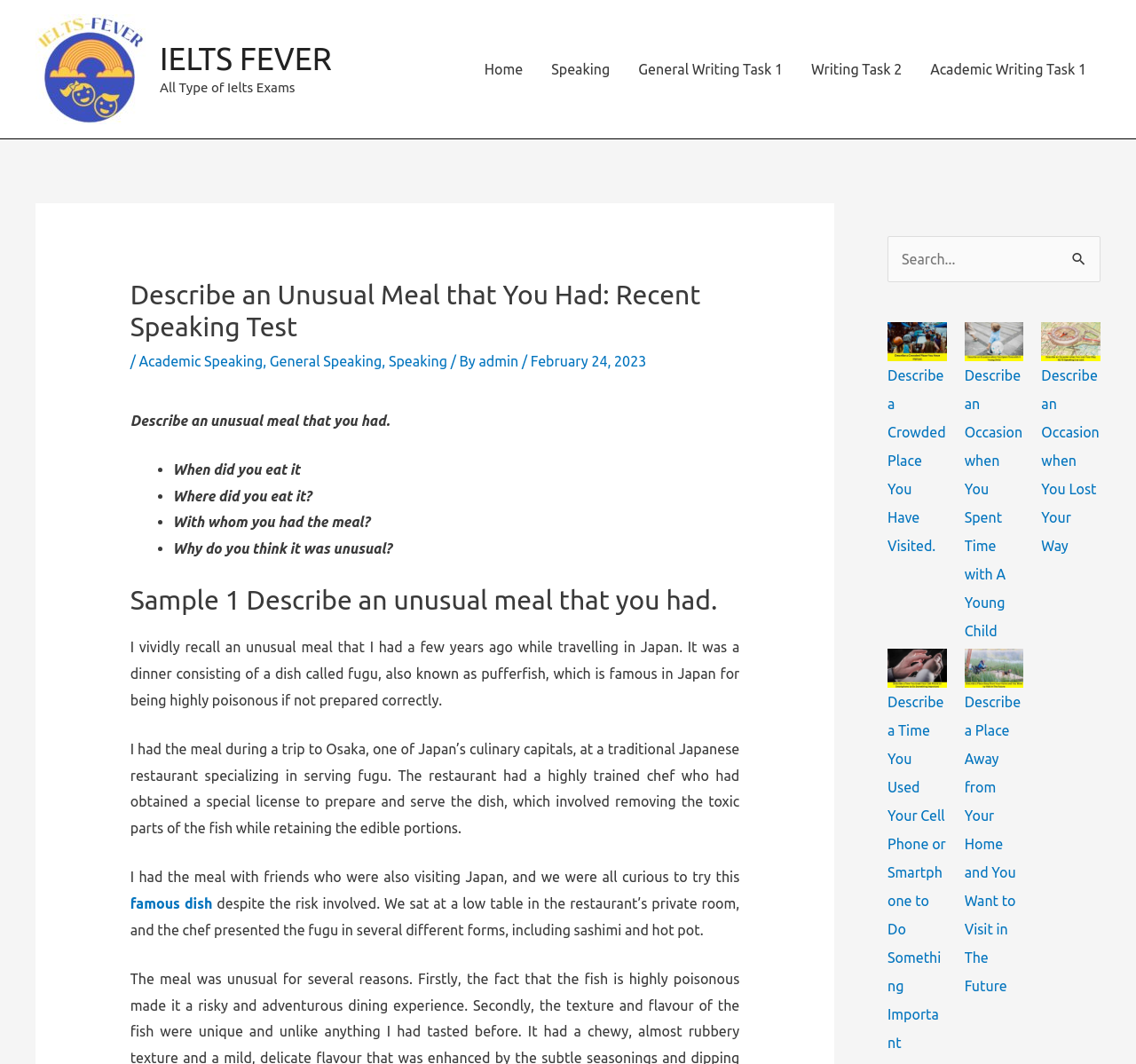Please locate the bounding box coordinates of the region I need to click to follow this instruction: "Click on the 'admin' link".

[0.421, 0.332, 0.459, 0.347]